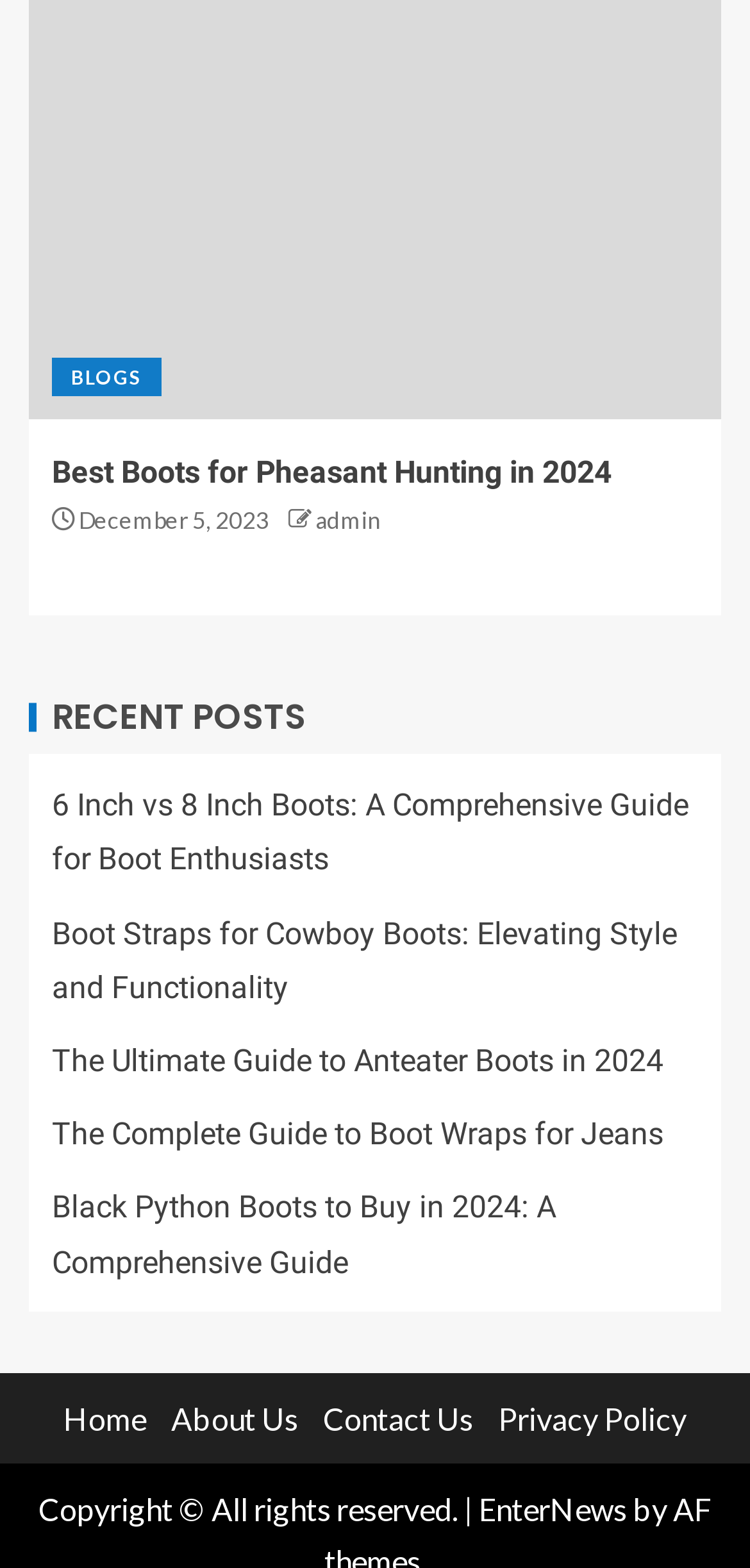Please find the bounding box coordinates of the clickable region needed to complete the following instruction: "read the blog post about pheasant hunting". The bounding box coordinates must consist of four float numbers between 0 and 1, i.e., [left, top, right, bottom].

[0.069, 0.288, 0.931, 0.315]